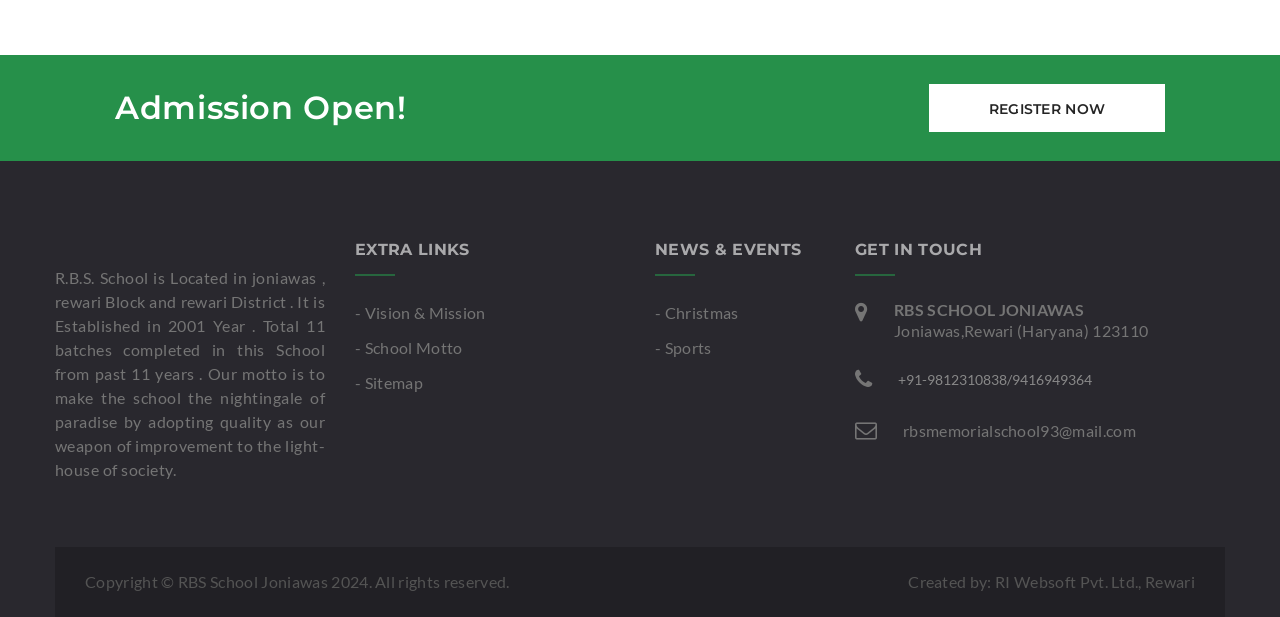Who created the website?
Use the information from the screenshot to give a comprehensive response to the question.

The creator of the website can be found at the bottom of the webpage, where it is mentioned as 'Created by: RI Websoft Pvt. Ltd., Rewari'.